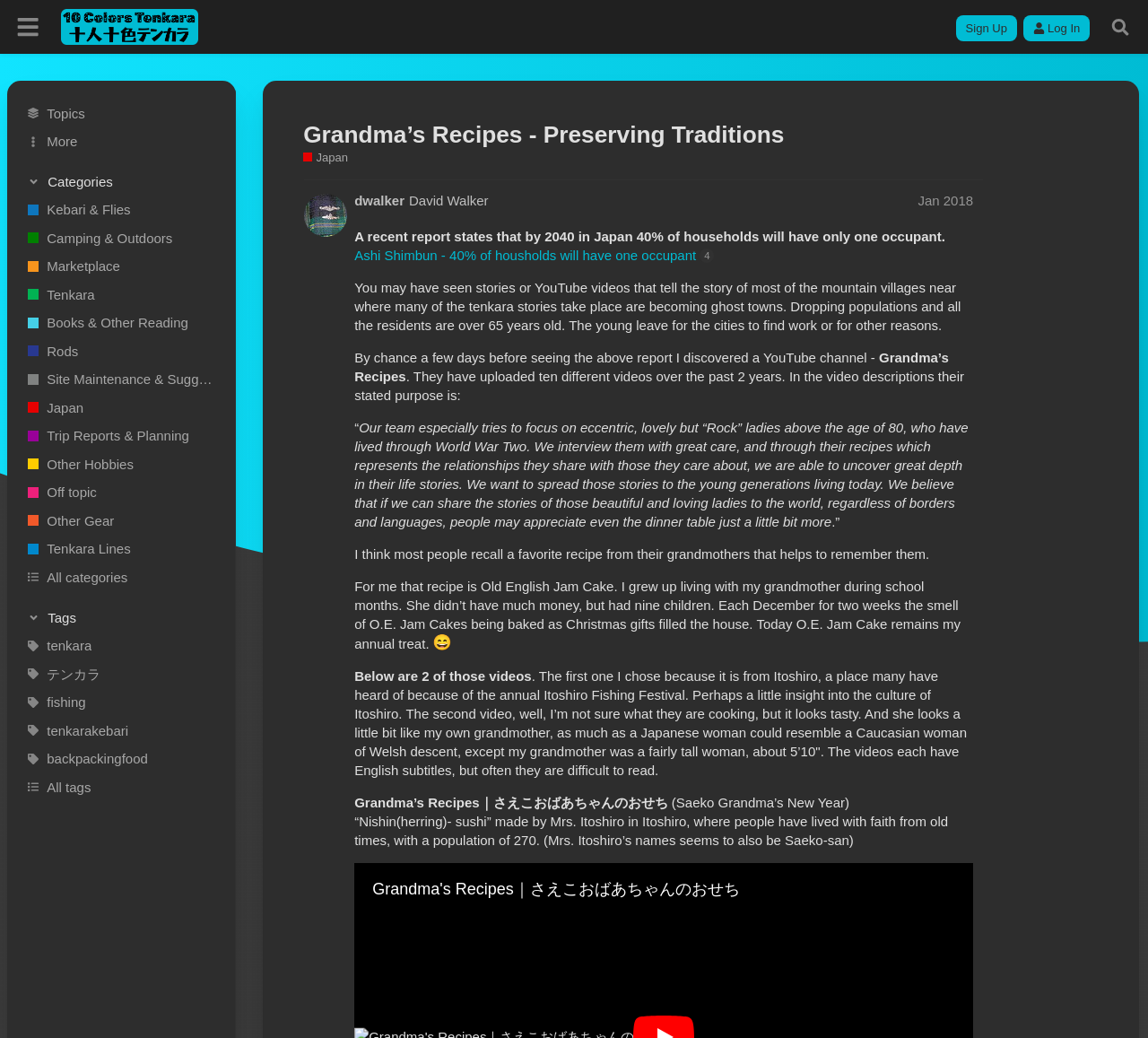What is the name of the website? Based on the screenshot, please respond with a single word or phrase.

Grandma's Recipes